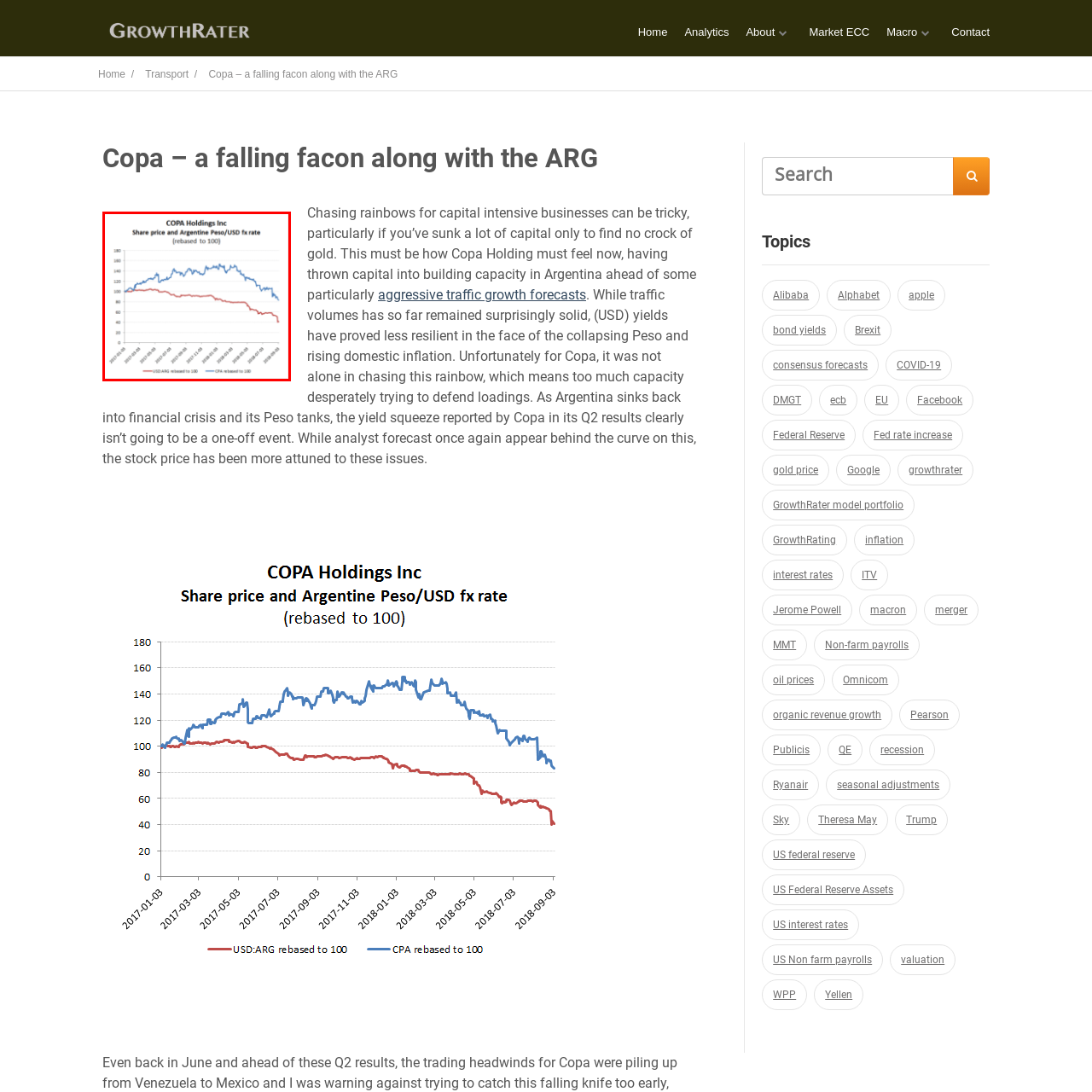Provide an elaborate description of the visual elements present in the image enclosed by the red boundary.

The image displays a line chart titled "COPA Holdings Inc: Share Price and Argentine Peso/USD fx rate (rebased to 100)." The chart presents a comparison between Copa Holdings' share price, indicated in blue, and the Argentine Peso's exchange rate against the USD, shown in red, both rebased to a common baseline of 100 for easier visualization. 

The x-axis represents the timeline, showcasing data points from 2020, while the y-axis measures the indexed values, ranging from 0 to 100. The chart clearly illustrates a downward trend in both the share price and the Argentine Peso value, highlighting the challenges faced by Copa Holdings amid economic pressures in Argentina, such as inflation and currency devaluation. This visual representation underscores the financial difficulties experienced by the company over time, particularly as the Peso declines significantly compared to the USD.